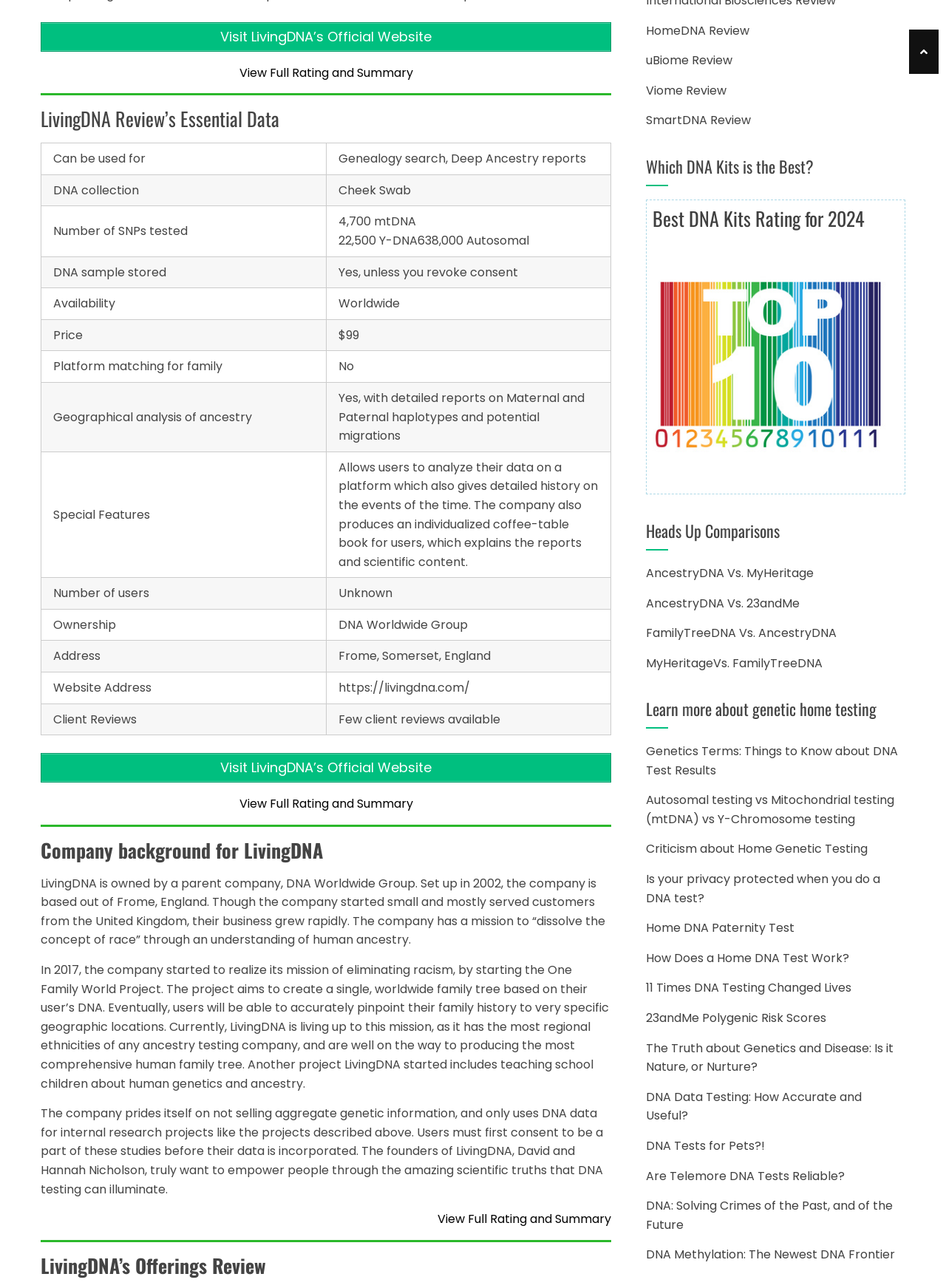Please reply with a single word or brief phrase to the question: 
How much does LivingDNA cost?

$99